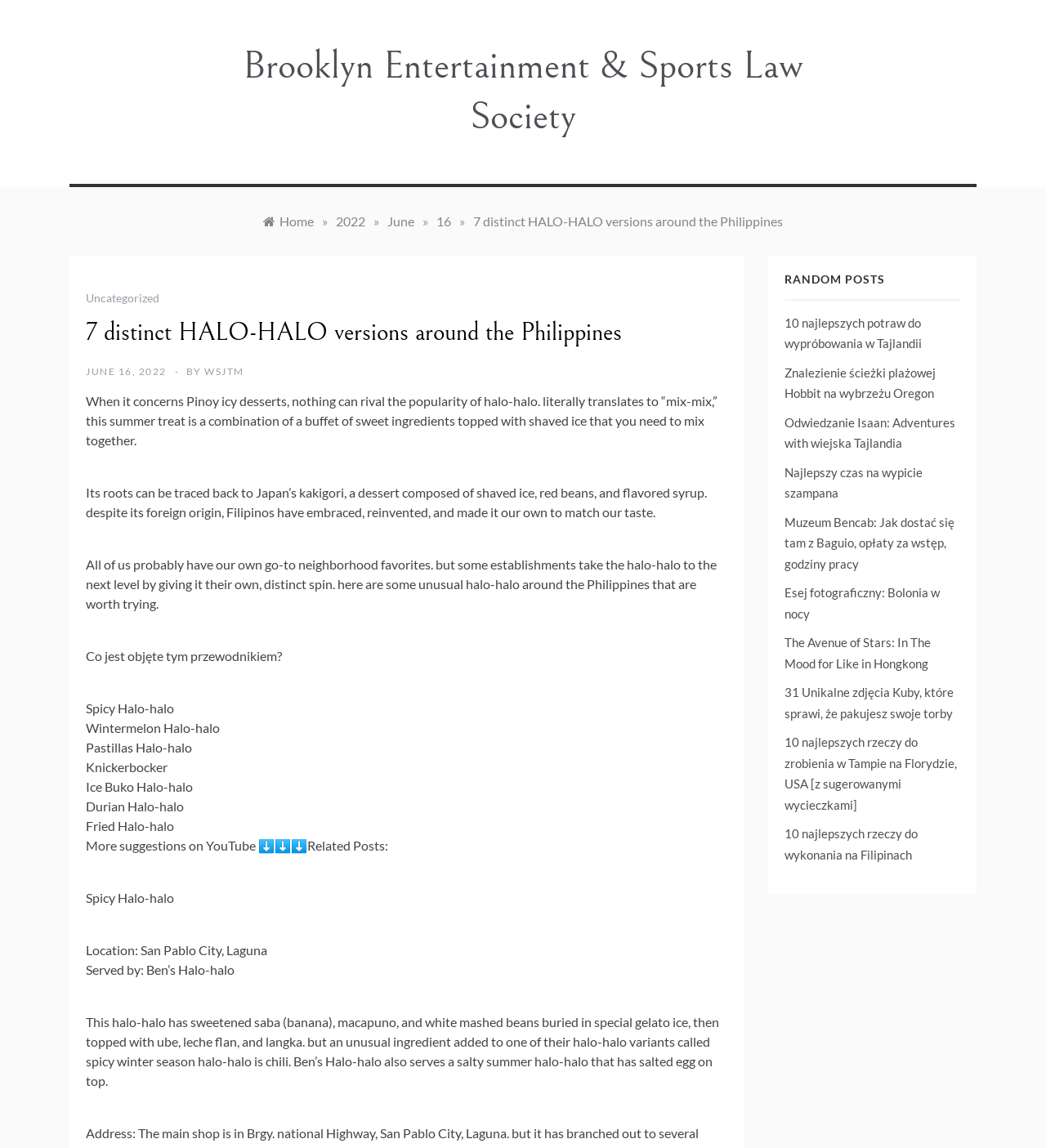Show the bounding box coordinates of the region that should be clicked to follow the instruction: "Visit the page about 10 najlepszych rzeczy do wykonania na Filipinach."

[0.75, 0.72, 0.877, 0.751]